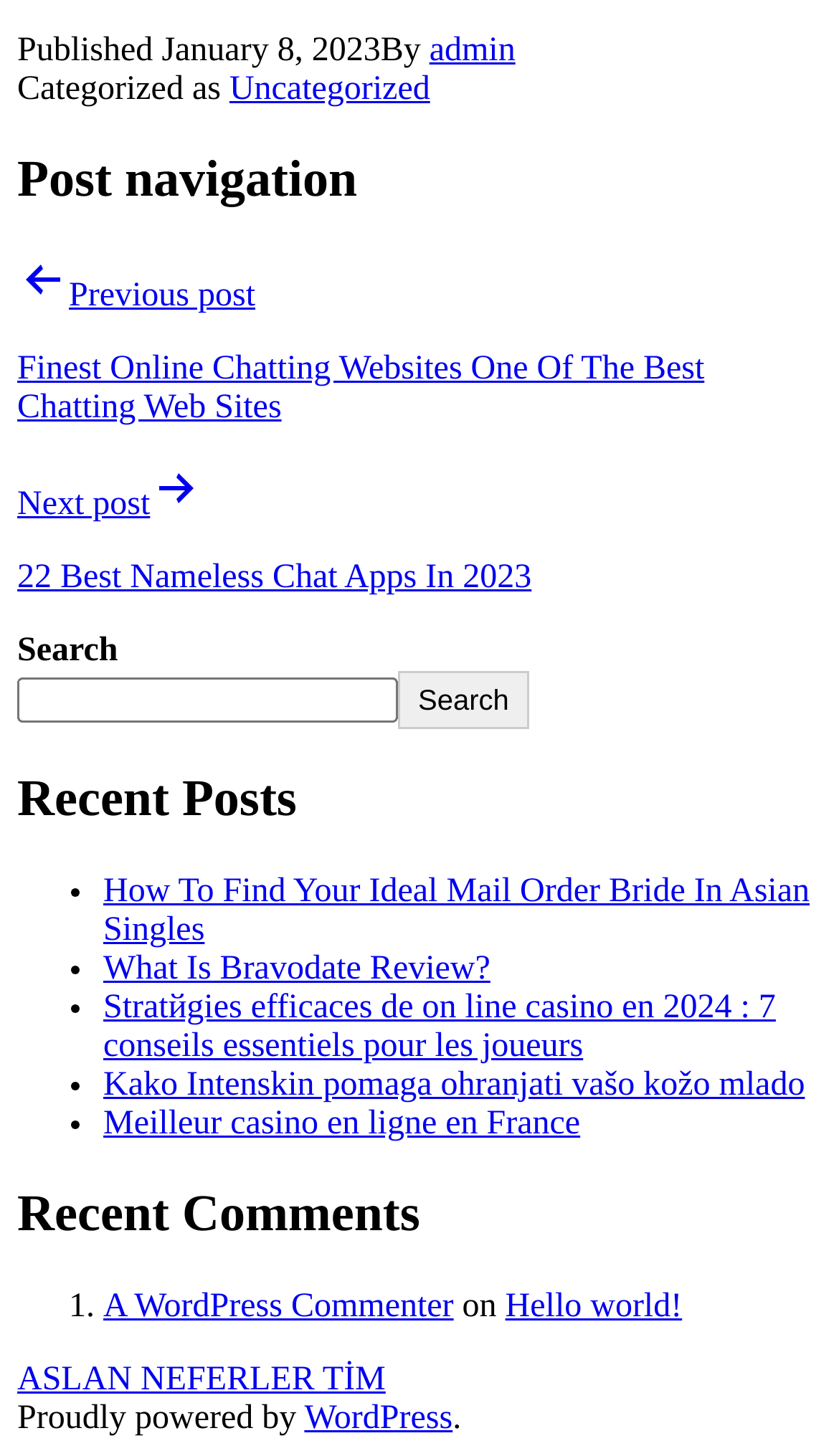Provide a brief response using a word or short phrase to this question:
How many recent comments are listed?

1